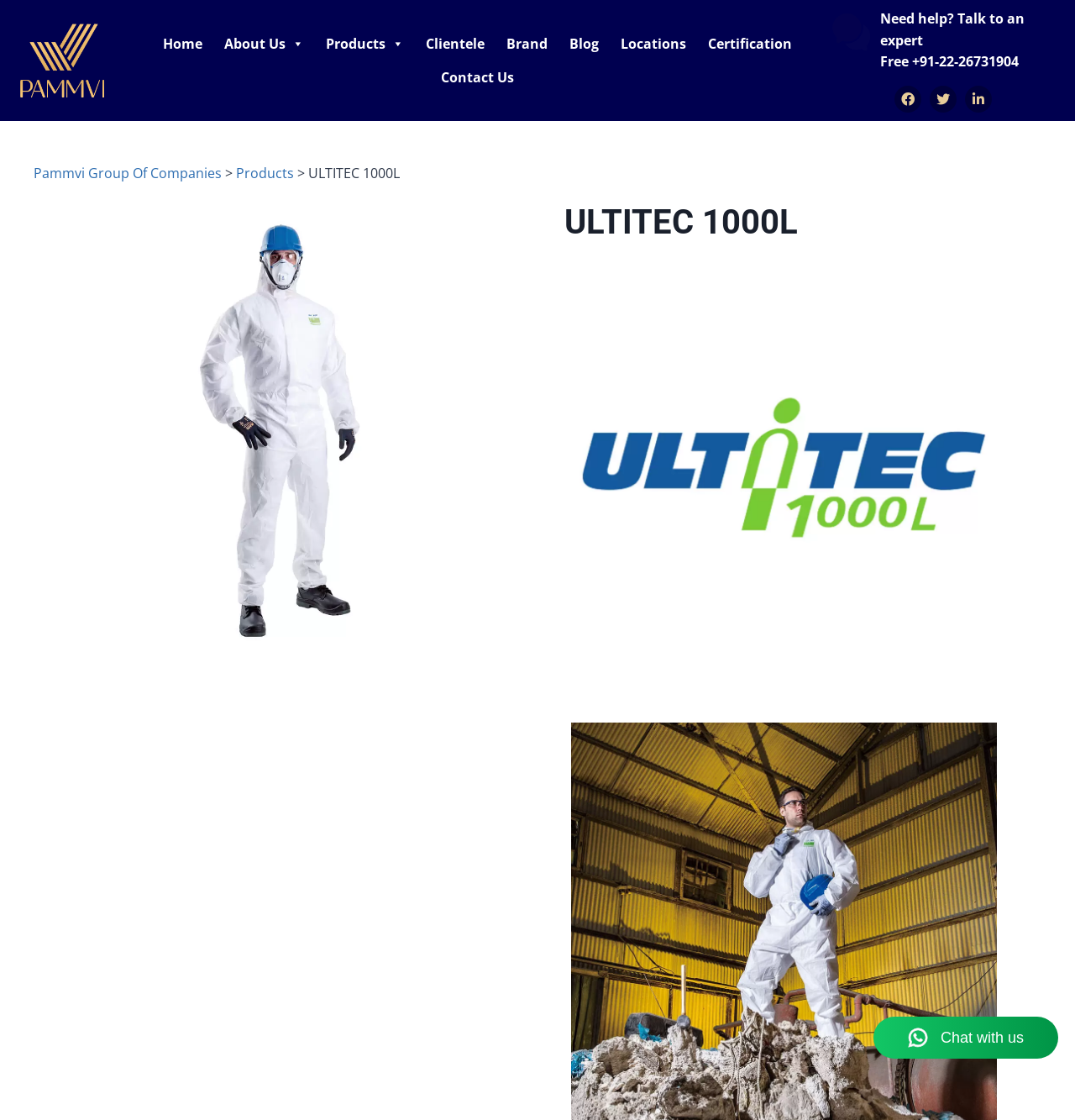Please identify the bounding box coordinates of the element I need to click to follow this instruction: "go to home page".

[0.141, 0.024, 0.198, 0.054]